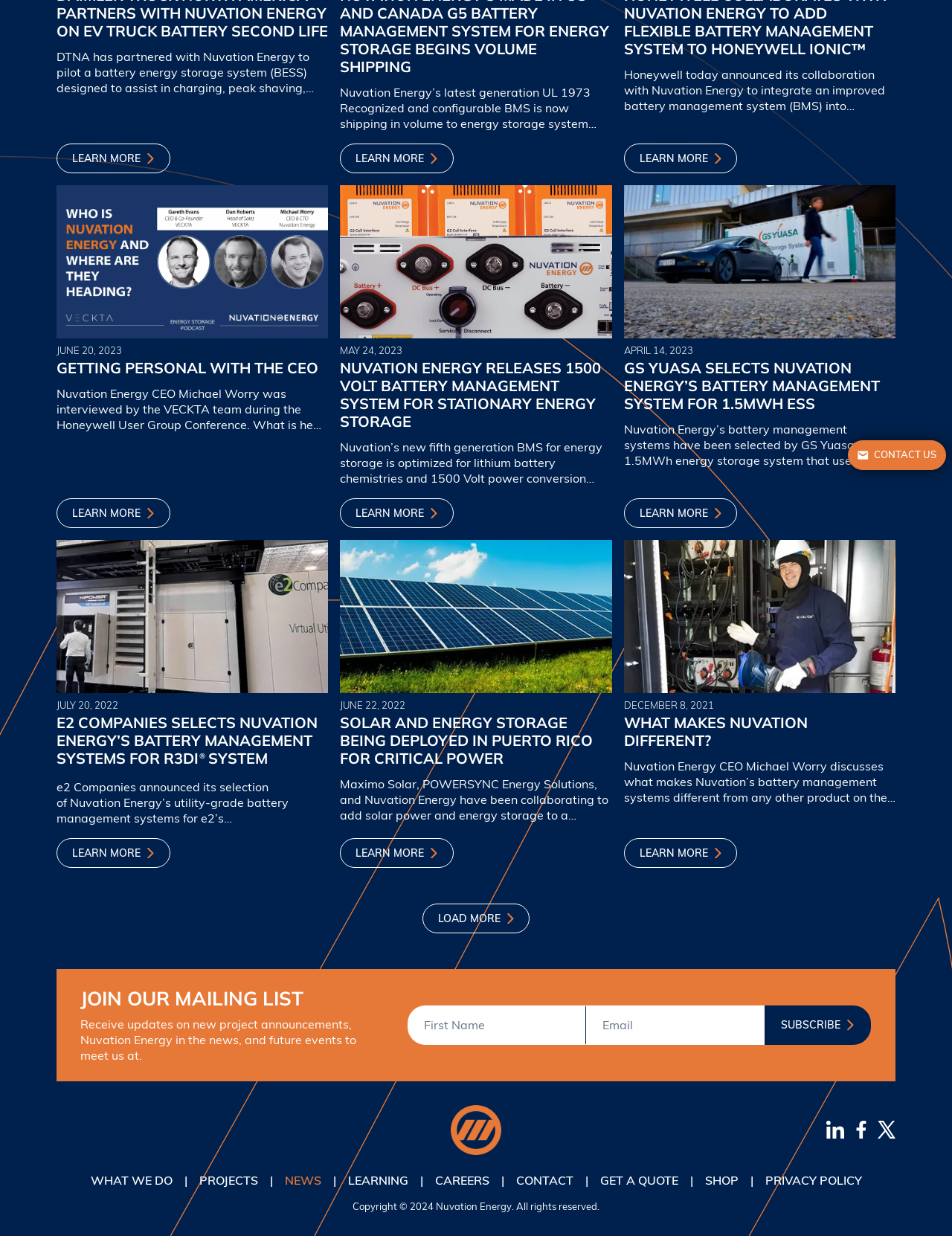Locate the bounding box of the UI element described in the following text: "Get A Quote".

[0.63, 0.949, 0.712, 0.961]